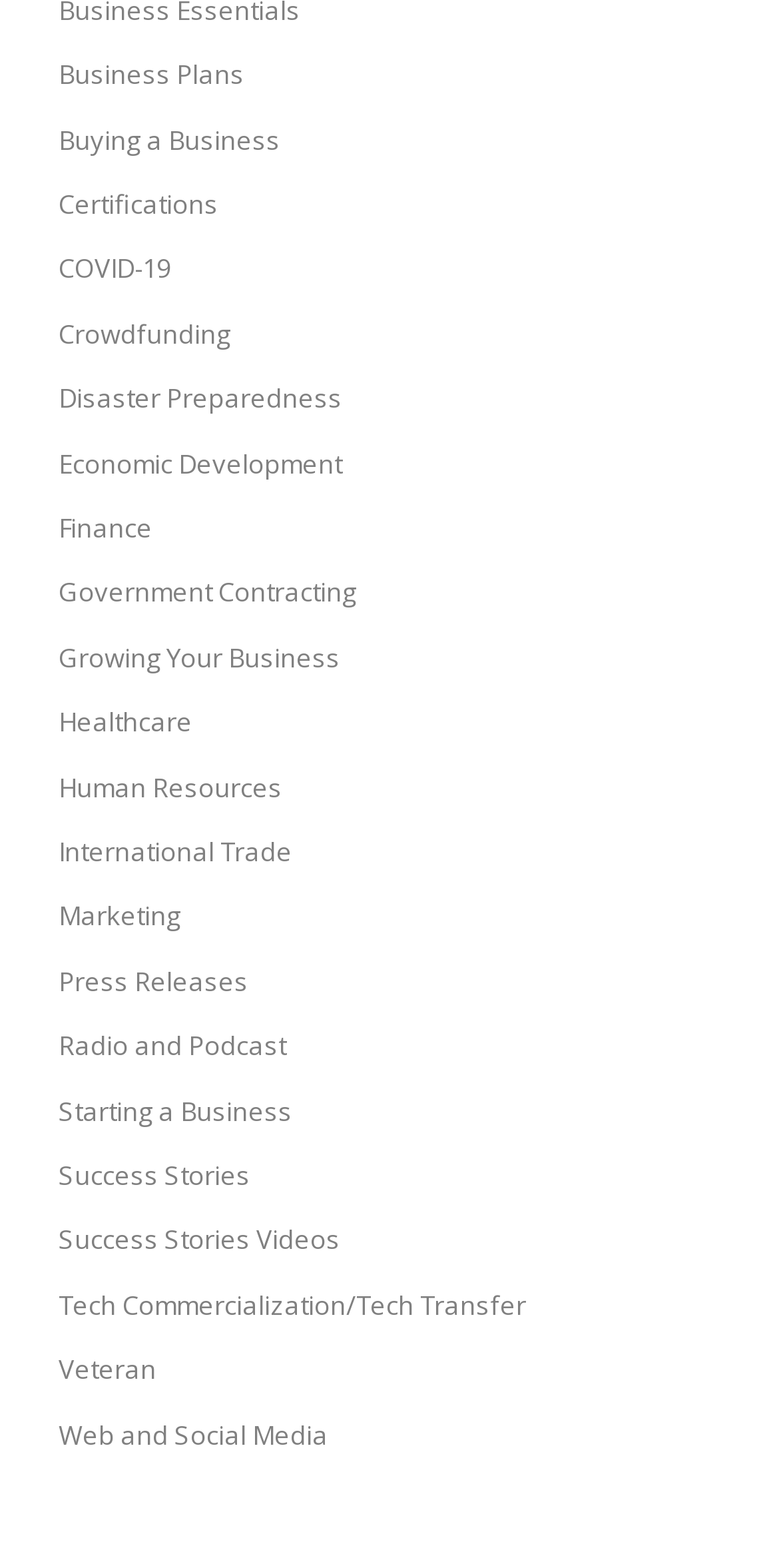Are there any topics related to government?
Using the image provided, answer with just one word or phrase.

Yes